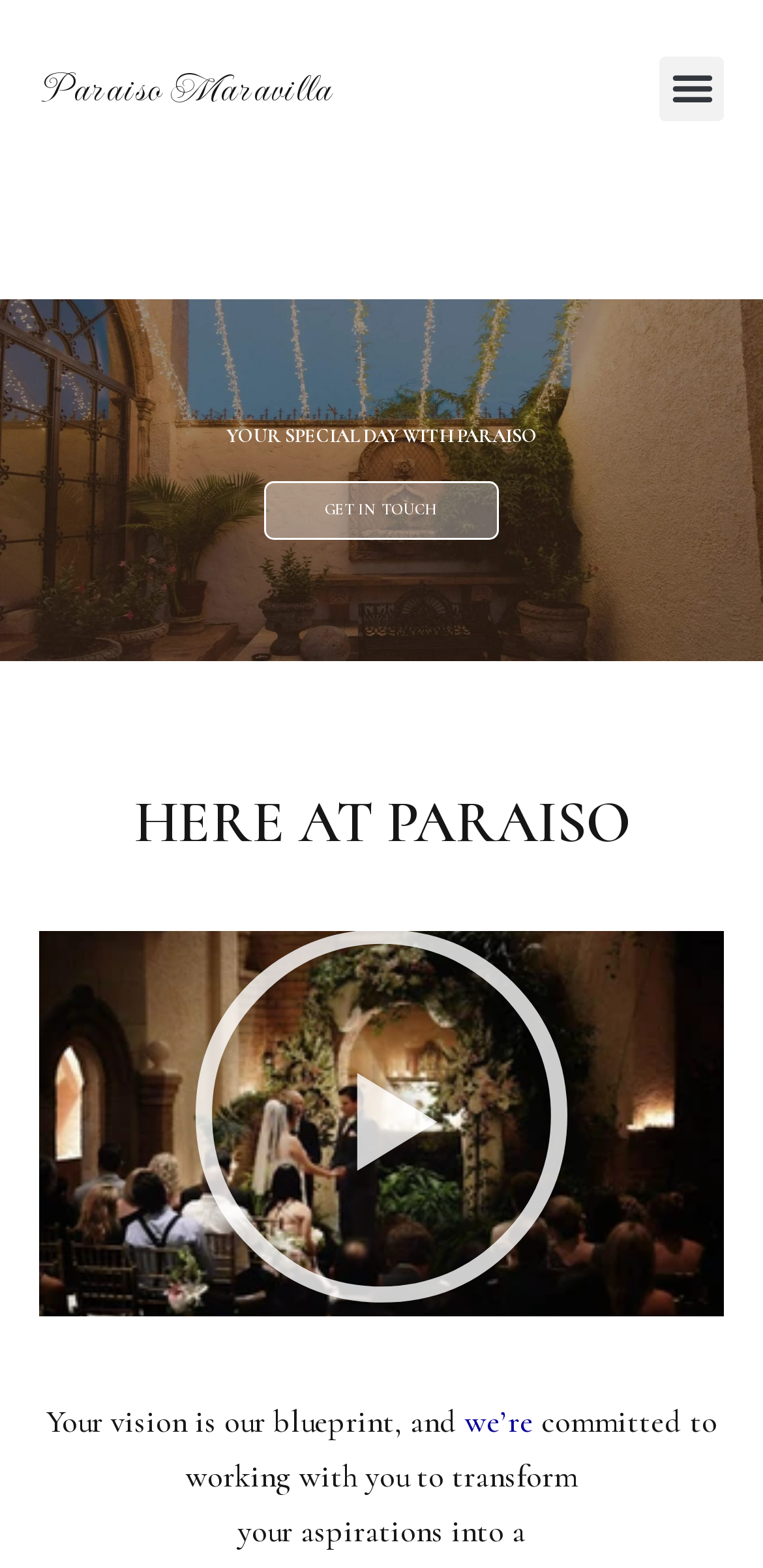What is the theme of the text at the bottom of the page?
Refer to the screenshot and answer in one word or phrase.

Wedding planning